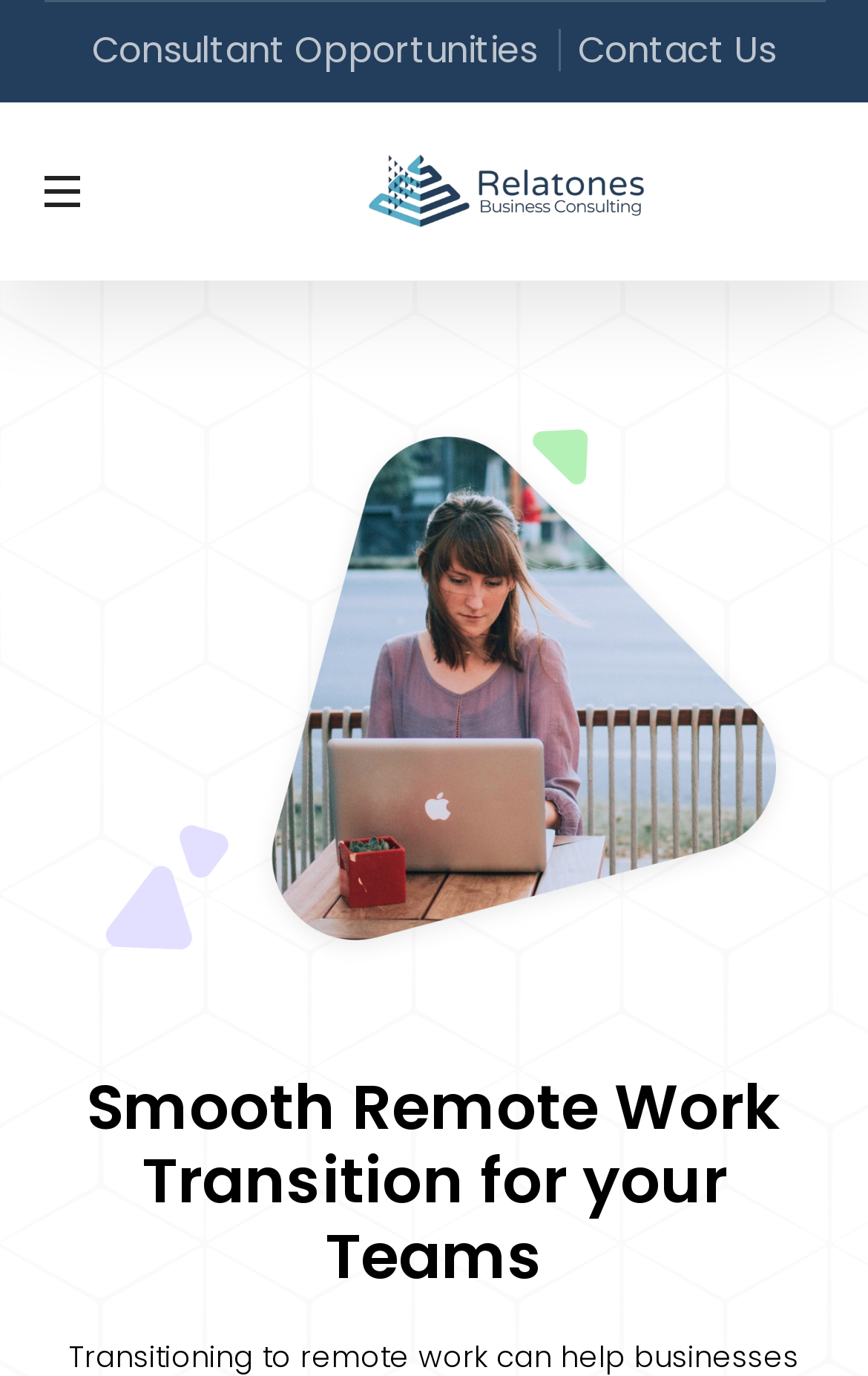Respond with a single word or phrase for the following question: 
How many headings are on the webpage?

2